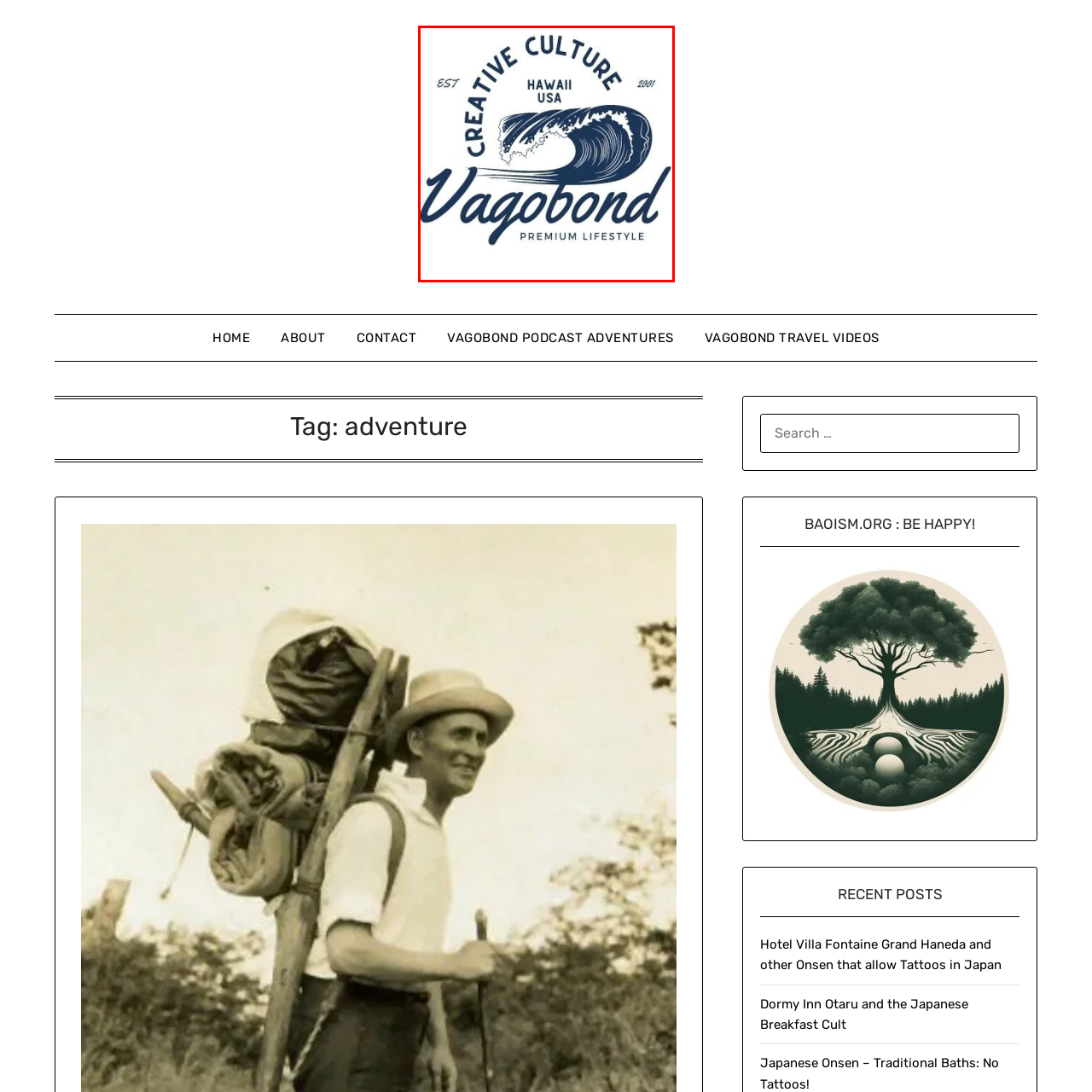What is the tagline of Vagobond?
Analyze the image enclosed by the red bounding box and reply with a one-word or phrase answer.

PREMIUM LIFESTYLE